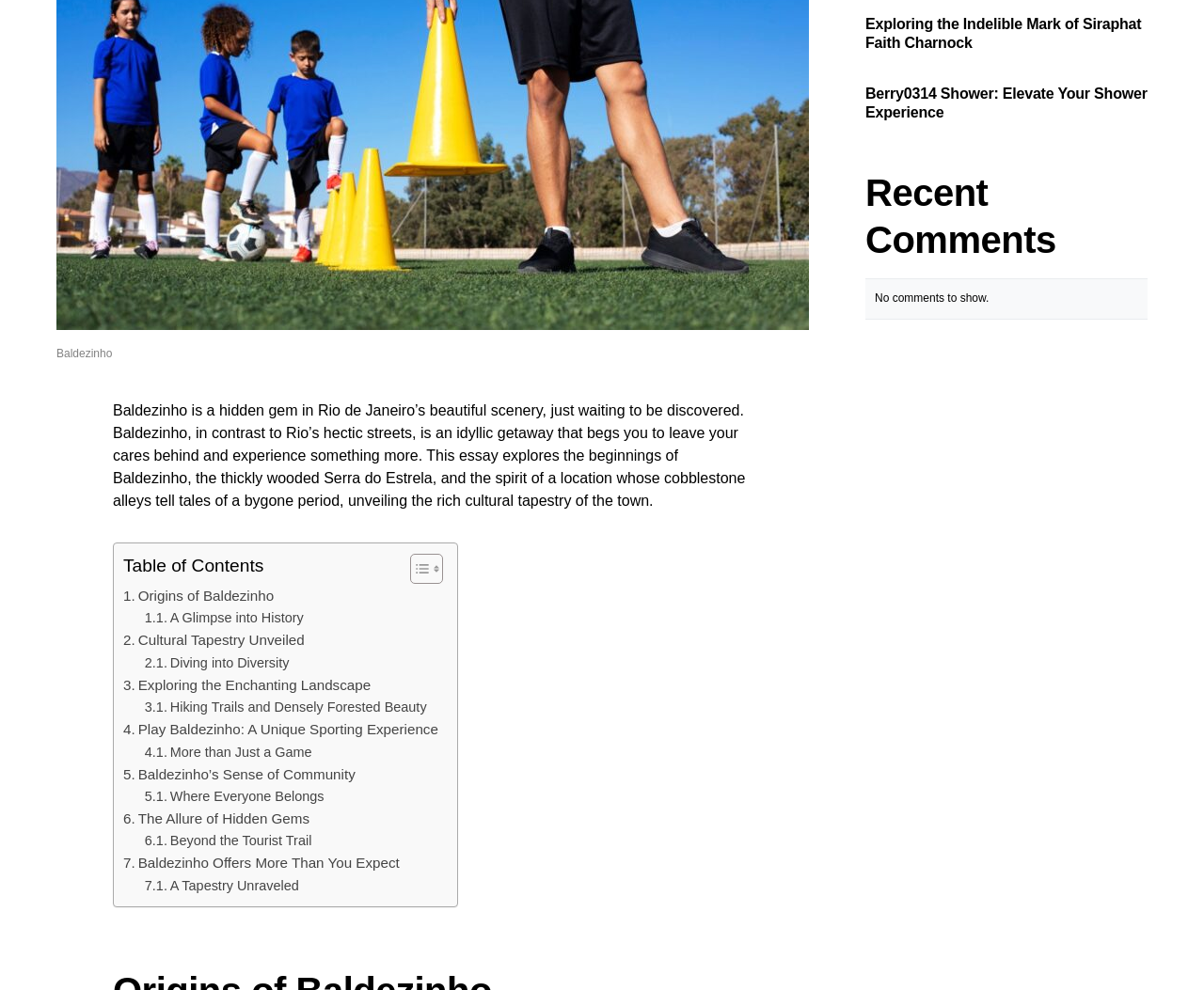Please specify the bounding box coordinates in the format (top-left x, top-left y, bottom-right x, bottom-right y), with all values as floating point numbers between 0 and 1. Identify the bounding box of the UI element described by: The Allure of Hidden Gems

[0.102, 0.816, 0.257, 0.839]